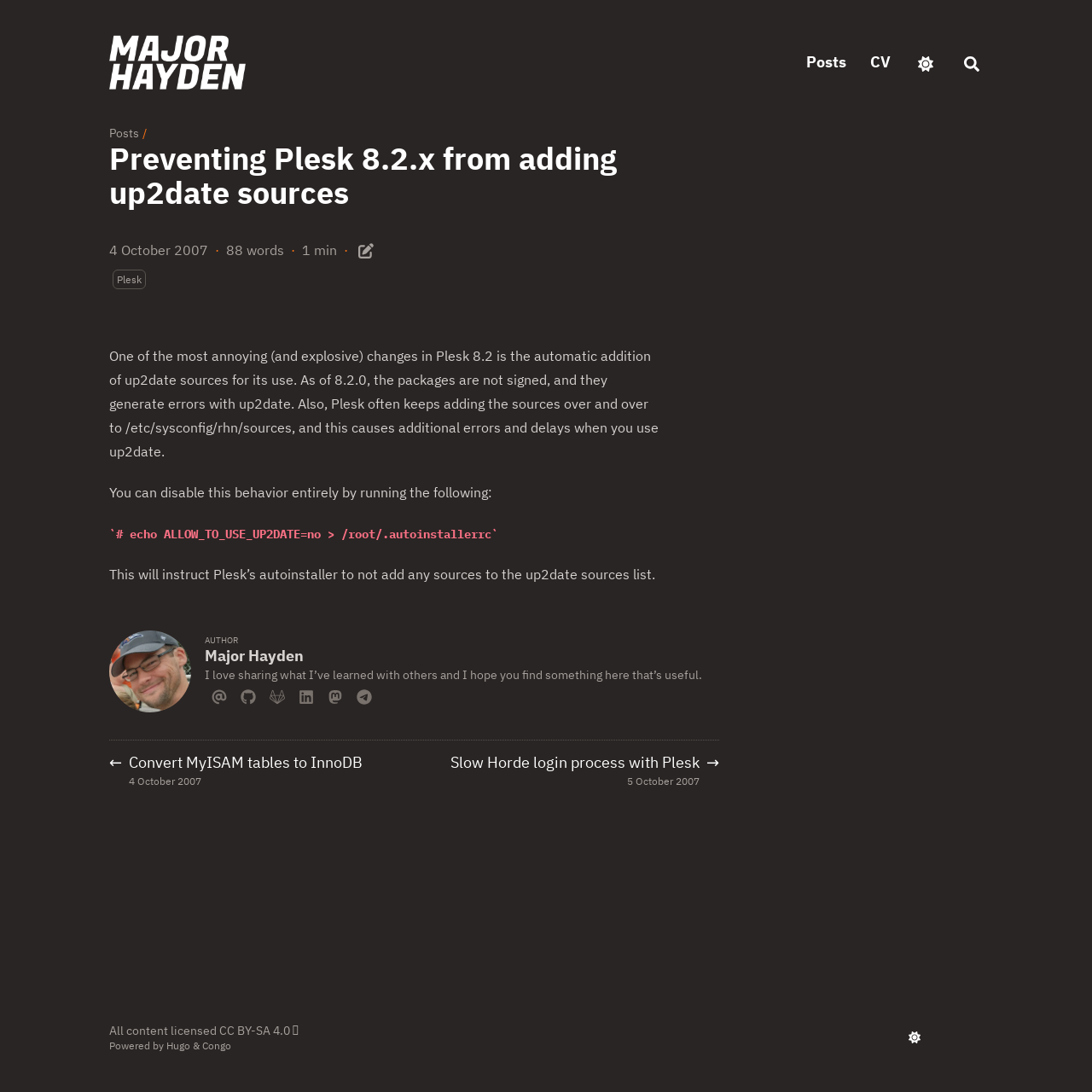Using details from the image, please answer the following question comprehensively:
What is the purpose of the 'appearance switcher' button?

The 'appearance switcher' button is located in the top-right corner of the webpage, and when hovered over, it displays the text 'Switch to light appearance'. This suggests that the button is used to change the appearance of the webpage to a lighter theme.